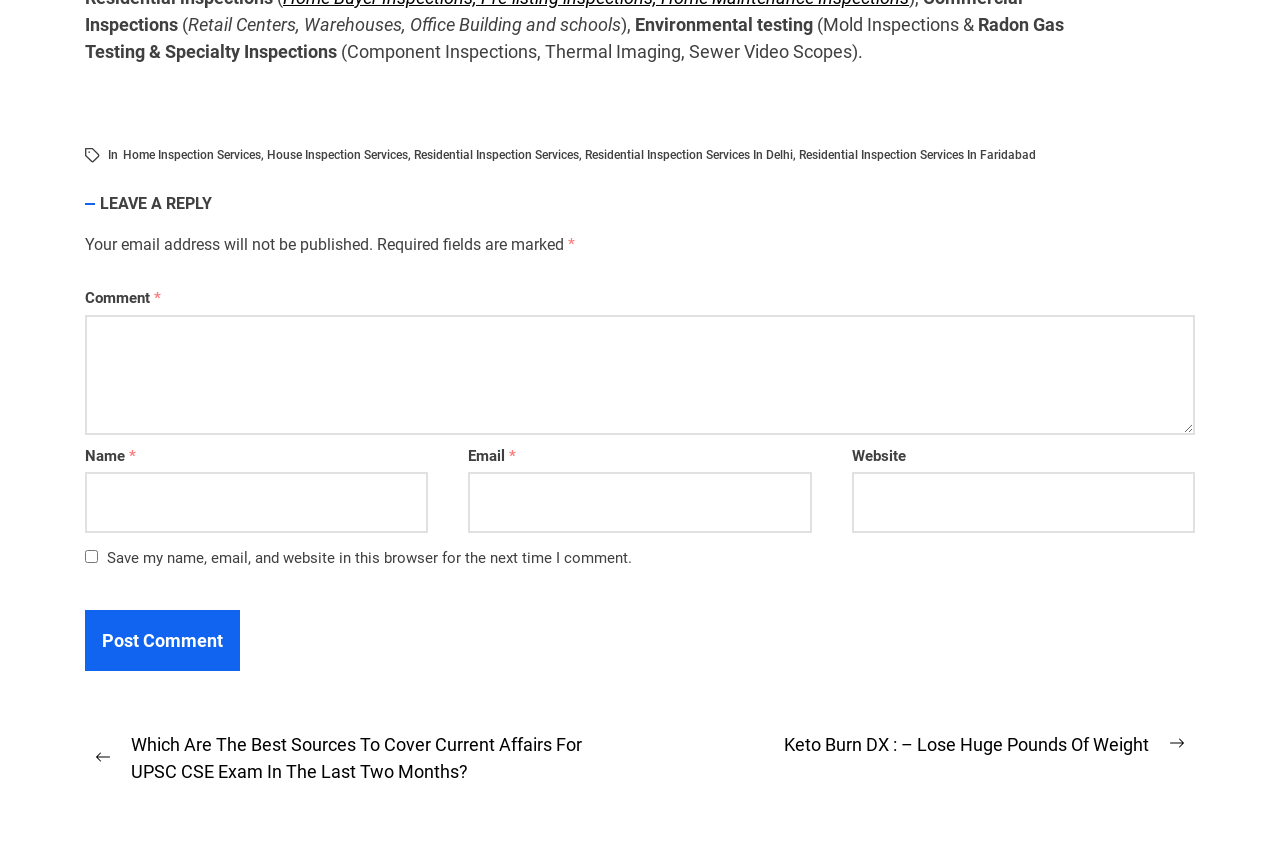Give a succinct answer to this question in a single word or phrase: 
What is the purpose of the checkbox?

Save user data